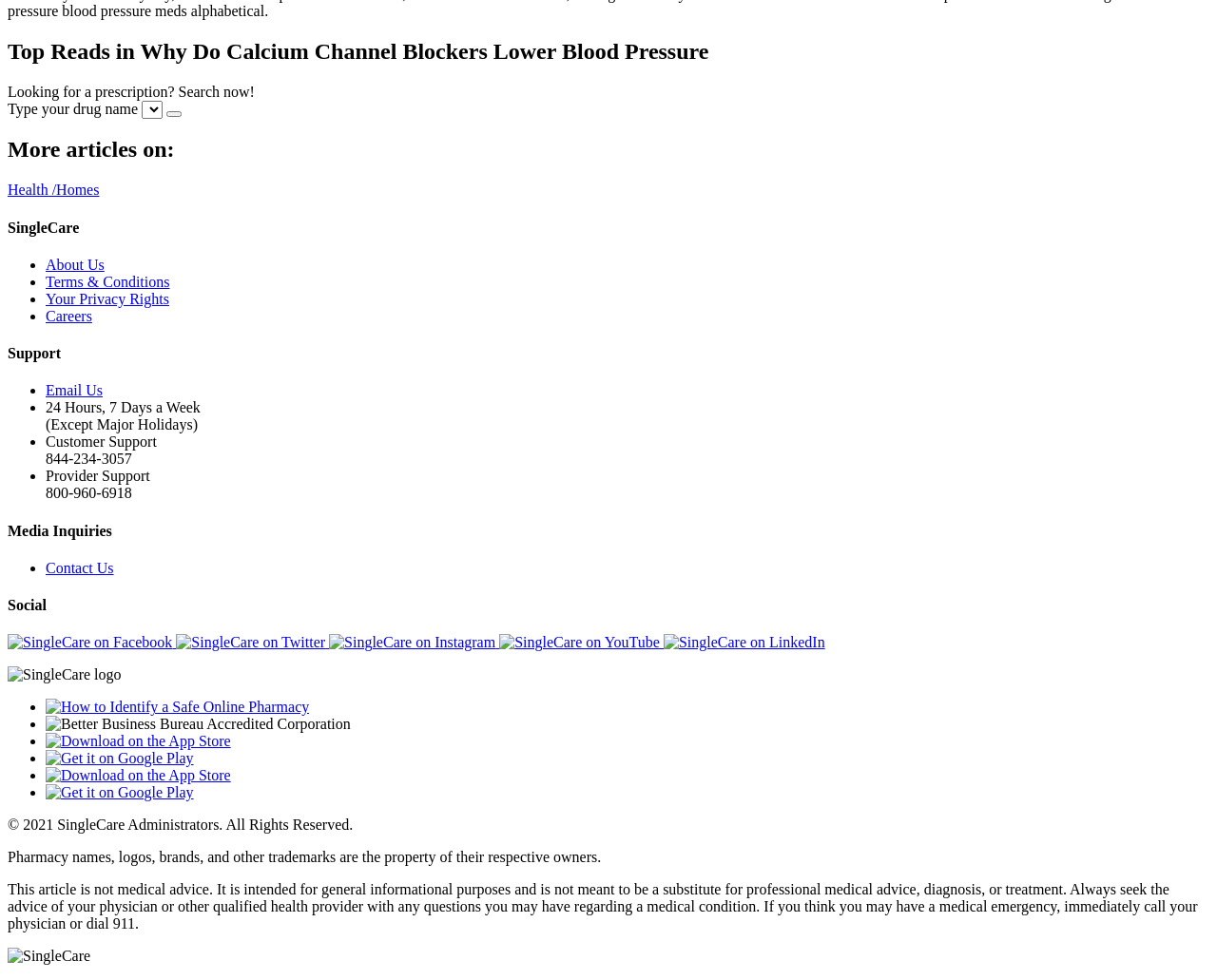What is the contact number for provider support?
Please respond to the question with a detailed and thorough explanation.

The contact number for provider support is 800-960-6918, as indicated by the text 'Provider Support 800-960-6918' in the support section of the webpage.